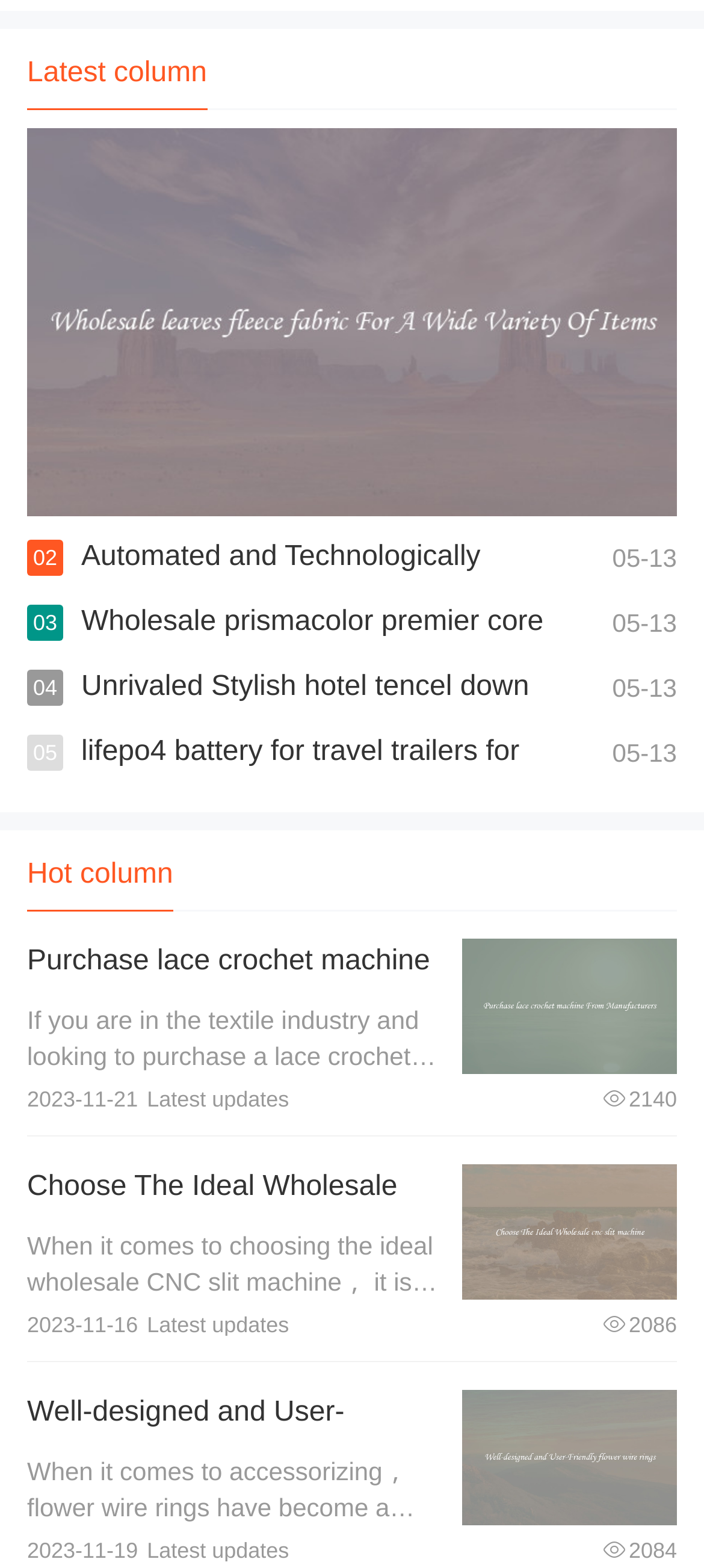For the following element description, predict the bounding box coordinates in the format (top-left x, top-left y, bottom-right x, bottom-right y). All values should be floating point numbers between 0 and 1. Description: View details

[0.657, 0.742, 0.962, 0.829]